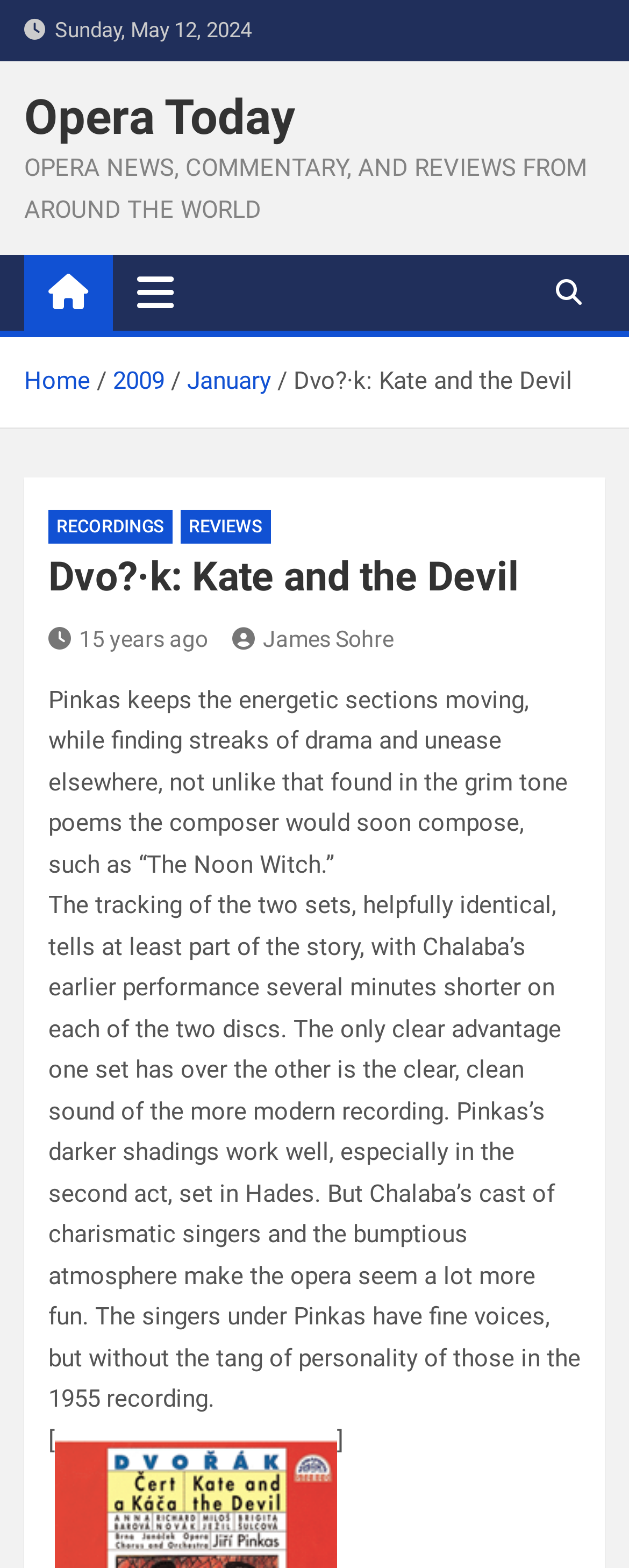Find the bounding box coordinates of the clickable region needed to perform the following instruction: "Click the HOME link". The coordinates should be provided as four float numbers between 0 and 1, i.e., [left, top, right, bottom].

None